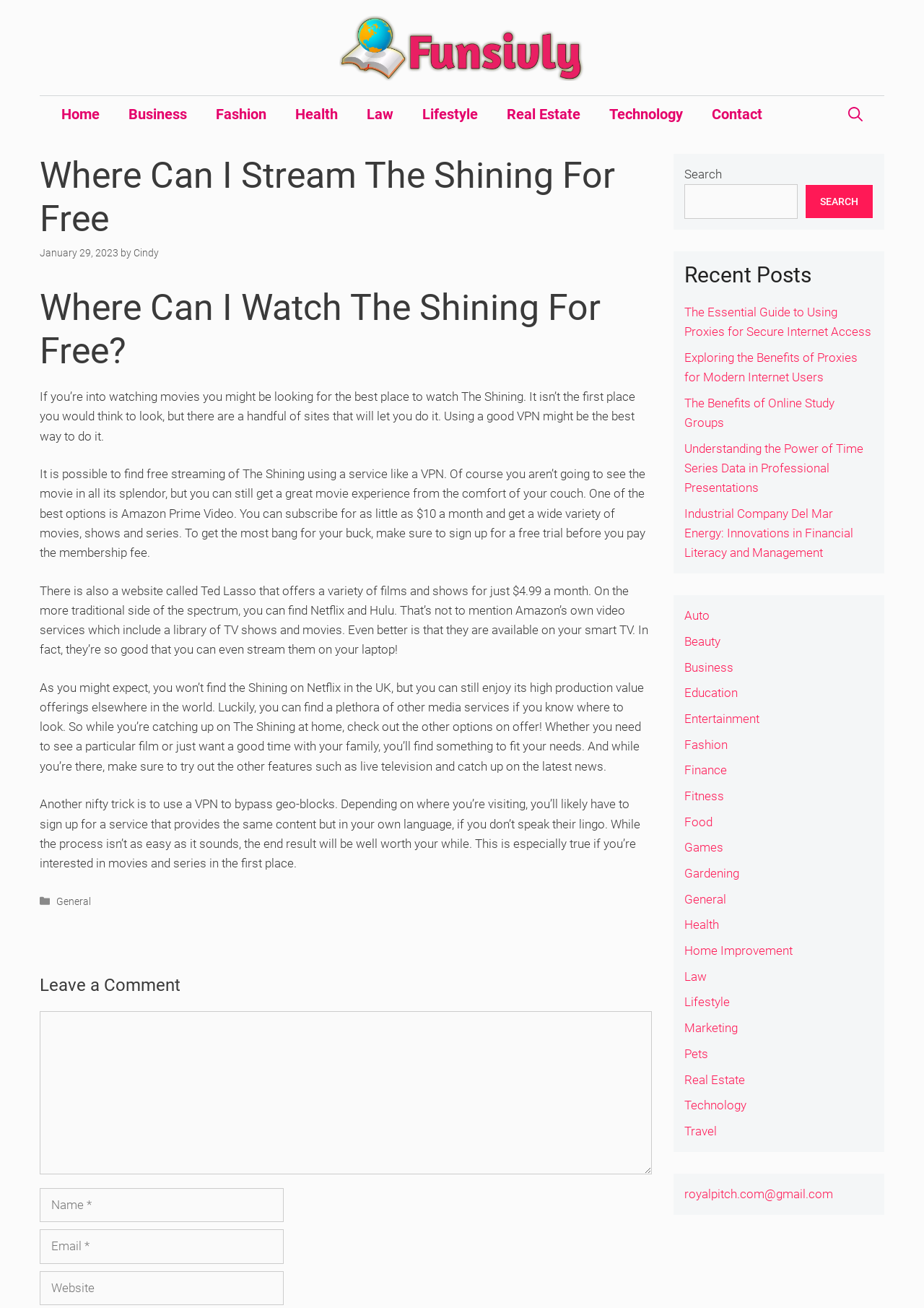Find the bounding box coordinates for the area you need to click to carry out the instruction: "Search for something". The coordinates should be four float numbers between 0 and 1, indicated as [left, top, right, bottom].

[0.74, 0.141, 0.863, 0.167]